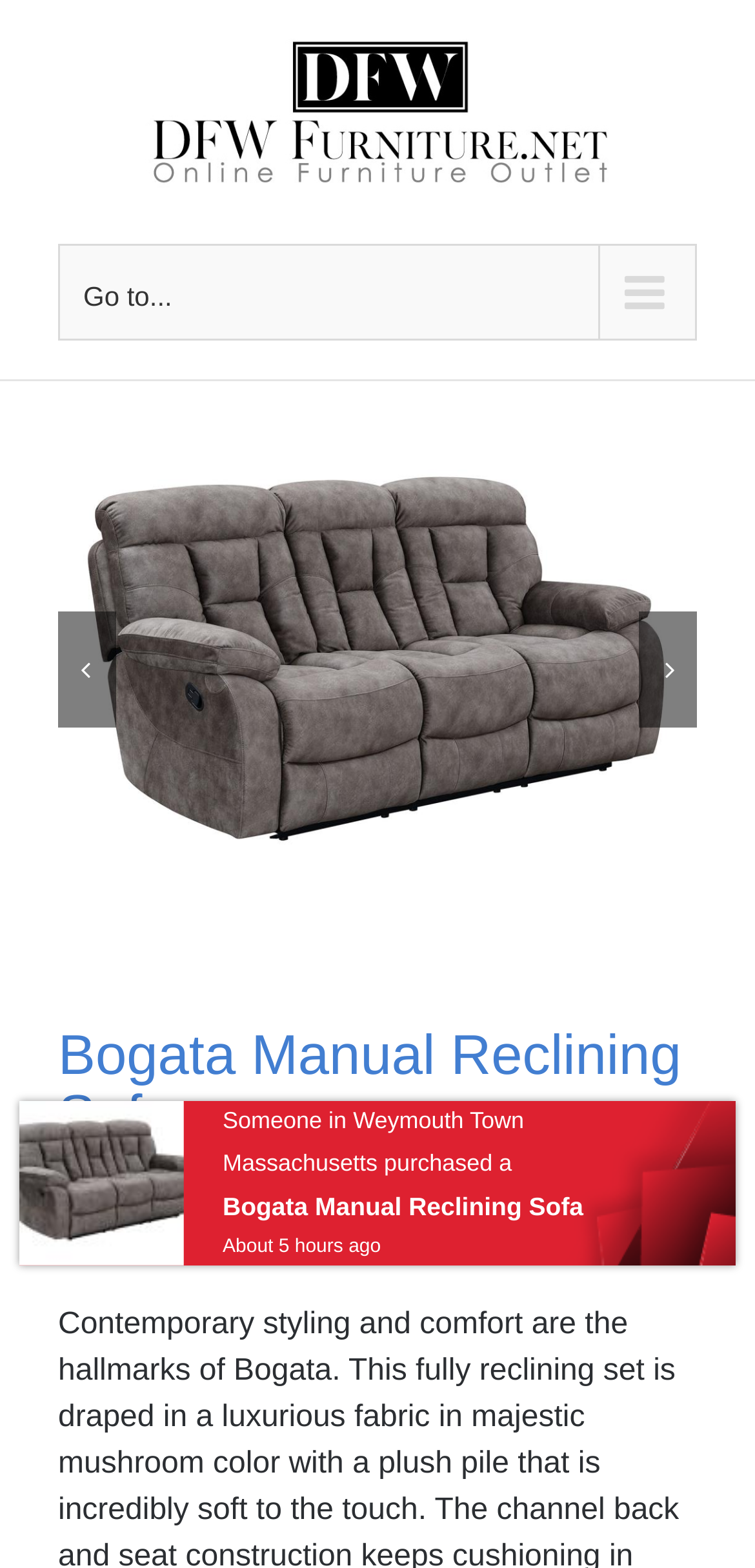Describe the webpage meticulously, covering all significant aspects.

The webpage is about the Bogata Manual Reclining Sofa, showcasing its features and details. At the top left corner, there is a logo of DFW Furniture Co., accompanied by a navigation menu for mobile devices. Below the logo, there is a button to expand the main menu.

On the top right side, there are two social media links, represented by icons. Below these icons, there is a large image of the Bogata Manual Reclining Sofa, taking up most of the top section of the page.

Underneath the image, there is a heading that reads "Bogata Manual Reclining Sofa". Below the heading, the price of the sofa is displayed, with a dollar sign and the amount $923.15.

On the right side of the price, there are three smaller images of the sofa, showcasing different angles and configurations, including a 3-piece manual motion set. At the bottom right corner, there is a "Go to Top" link, allowing users to quickly navigate back to the top of the page.

Overall, the webpage is focused on presenting the Bogata Manual Reclining Sofa, with clear images, pricing, and navigation options.